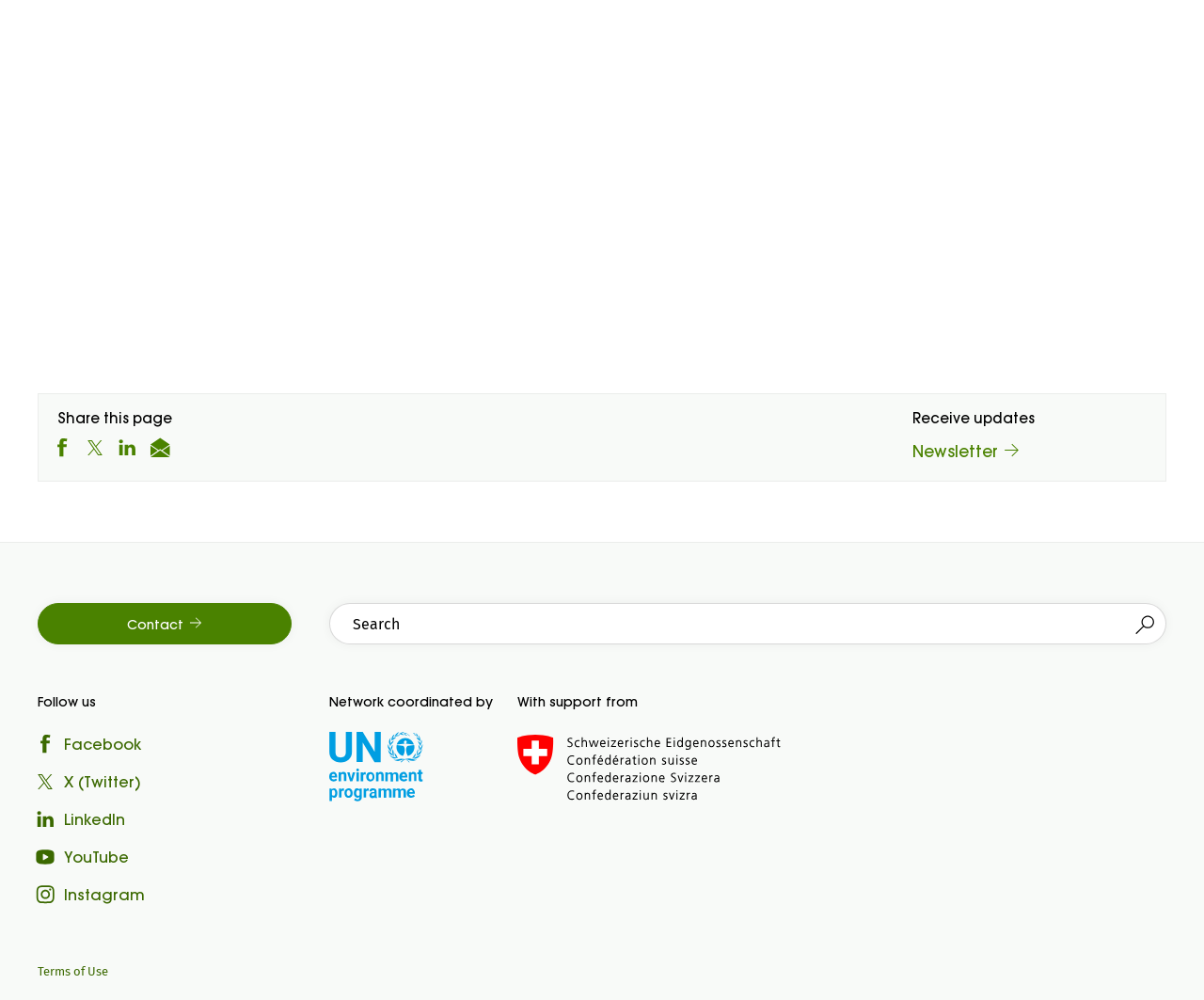Locate the bounding box coordinates of the element I should click to achieve the following instruction: "Go to the 'Home' page".

None